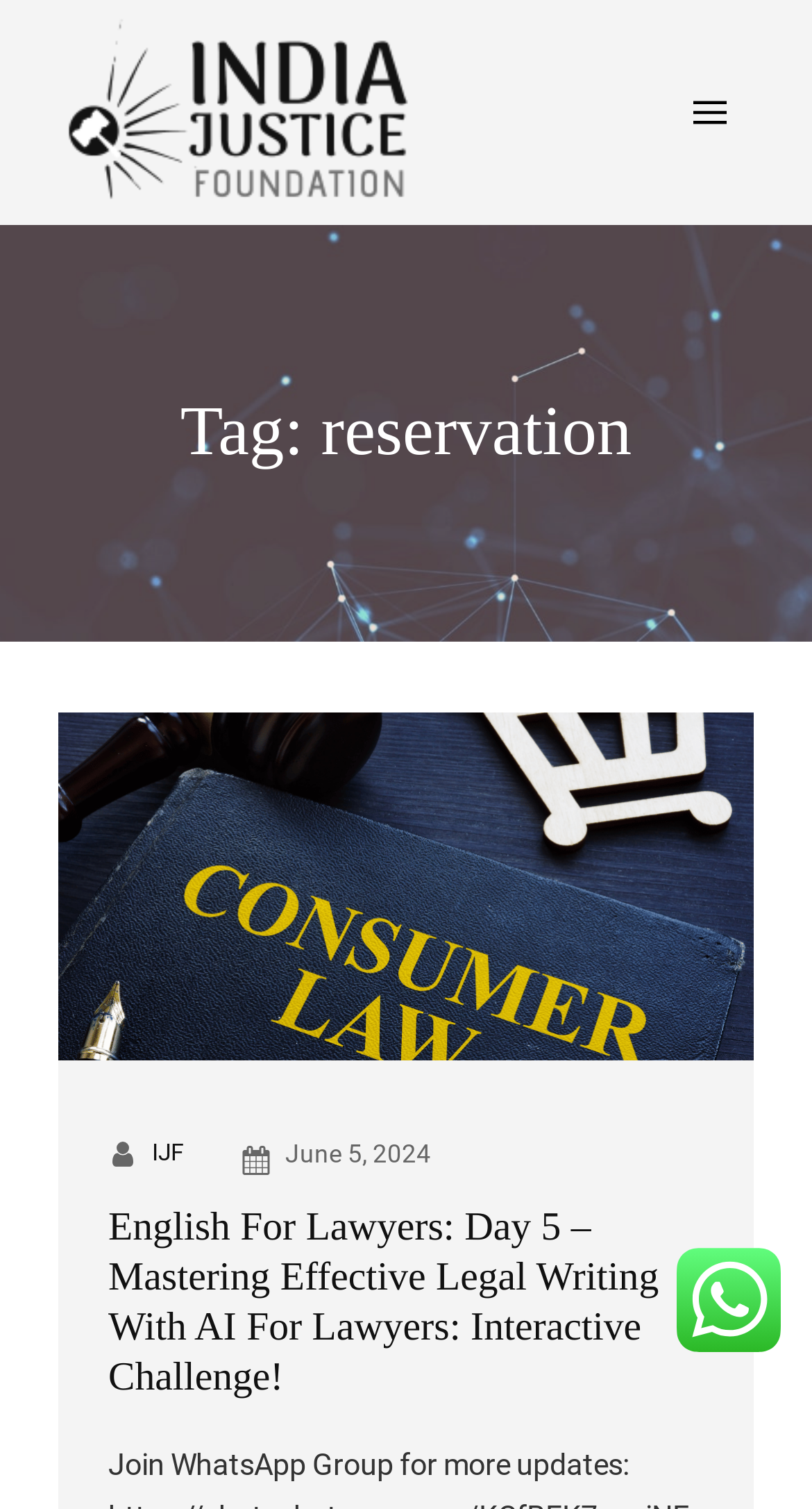Provide the bounding box coordinates of the UI element that matches the description: "June 5, 2024".

[0.351, 0.755, 0.531, 0.774]